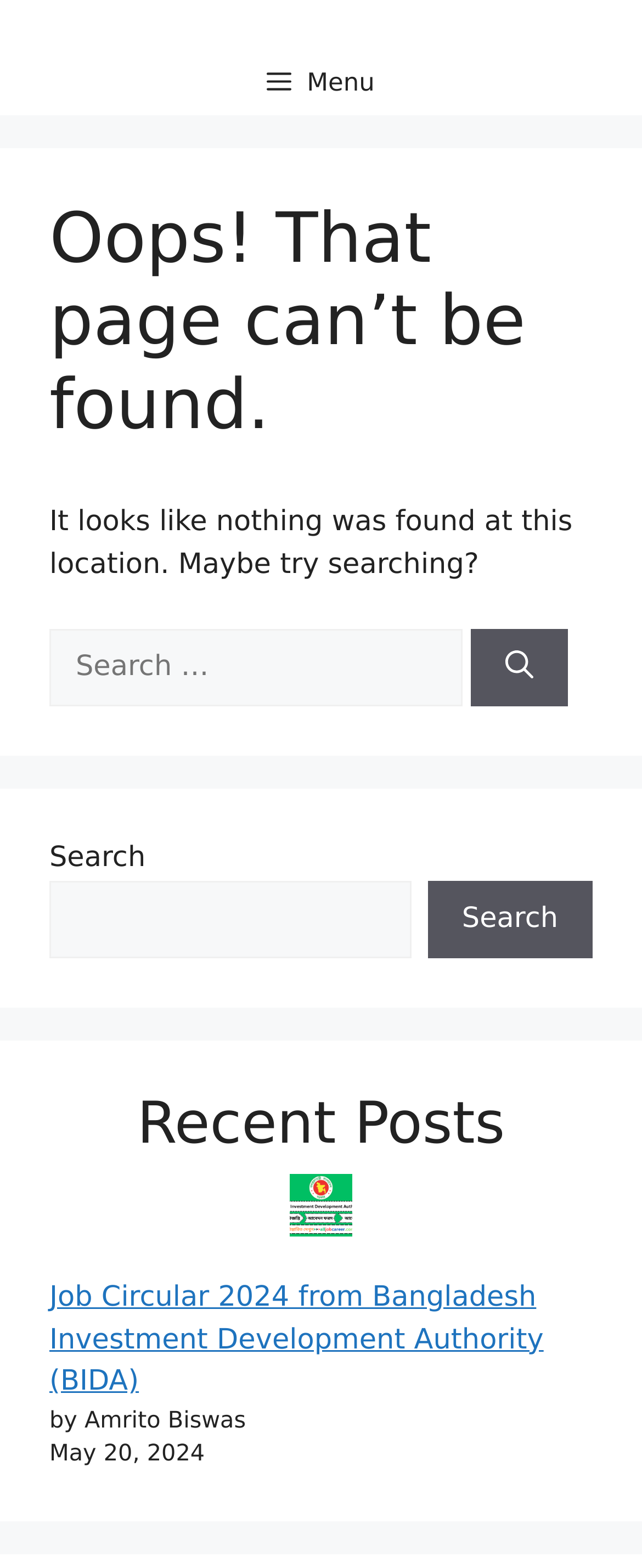Deliver a detailed narrative of the webpage's visual and textual elements.

The webpage is a "Page Not Found" page from "All Job Career". At the top, there is a banner with the site's name, followed by a primary navigation menu. The navigation menu has a "Menu" button that can be expanded.

Below the navigation menu, there is a main section that takes up most of the page. Within this section, there is a header with a prominent heading that reads "Oops! That page can’t be found." Below the header, there is a paragraph of text that suggests searching for the content instead.

Next to the paragraph, there is a search box with a label "Search for:" and a "Search" button. The search box and button are aligned horizontally.

Further down, there is a complementary section that contains another search box and button, similar to the previous one.

Below this section, there is another complementary section that lists recent posts. The section is headed by a "Recent Posts" heading, followed by a list of links to job circulars. Each link has a corresponding image and is accompanied by the author's name and the date of posting, which is May 20, 2024, in this case.